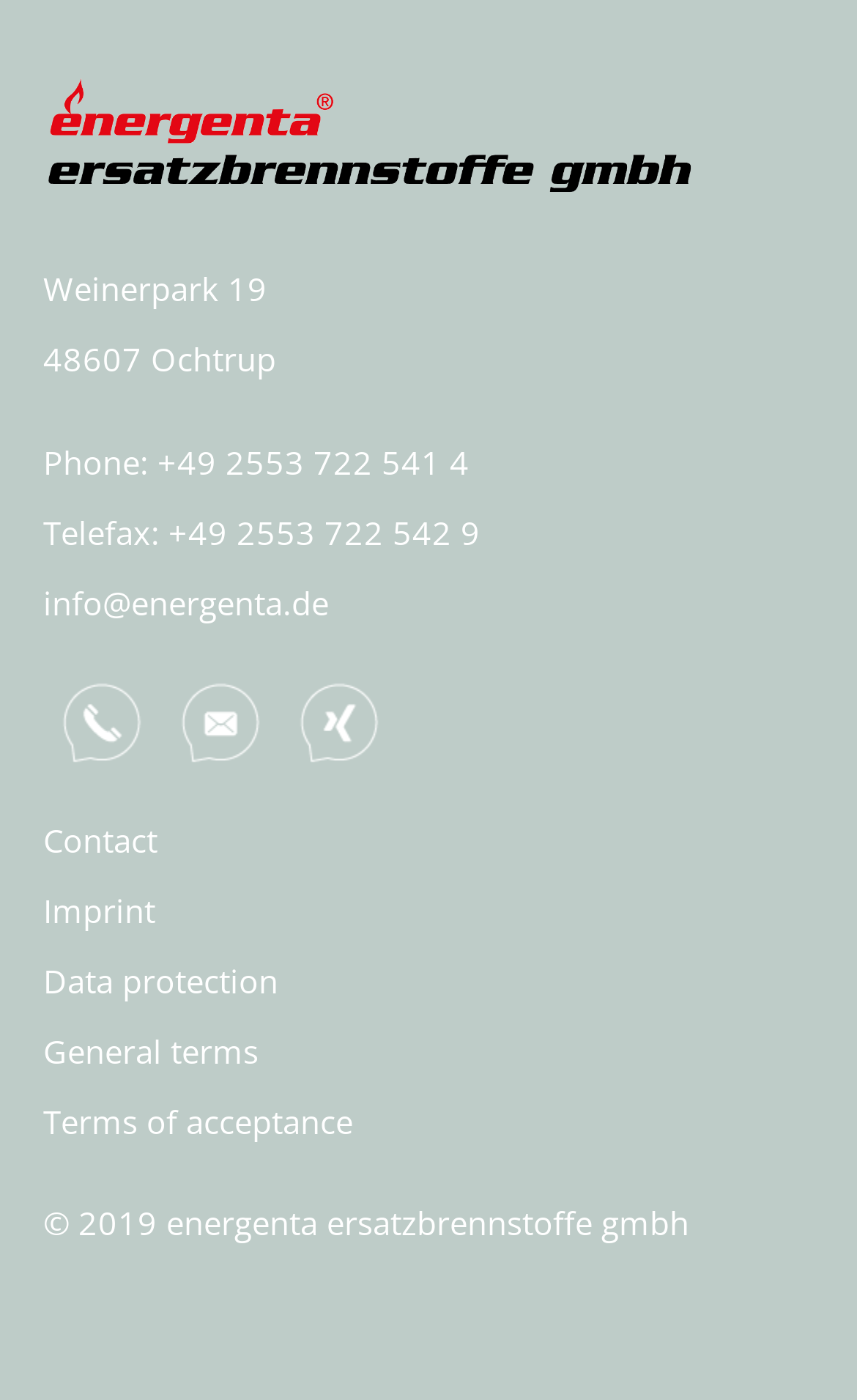Can you find the bounding box coordinates of the area I should click to execute the following instruction: "Send an email"?

[0.05, 0.405, 0.383, 0.455]